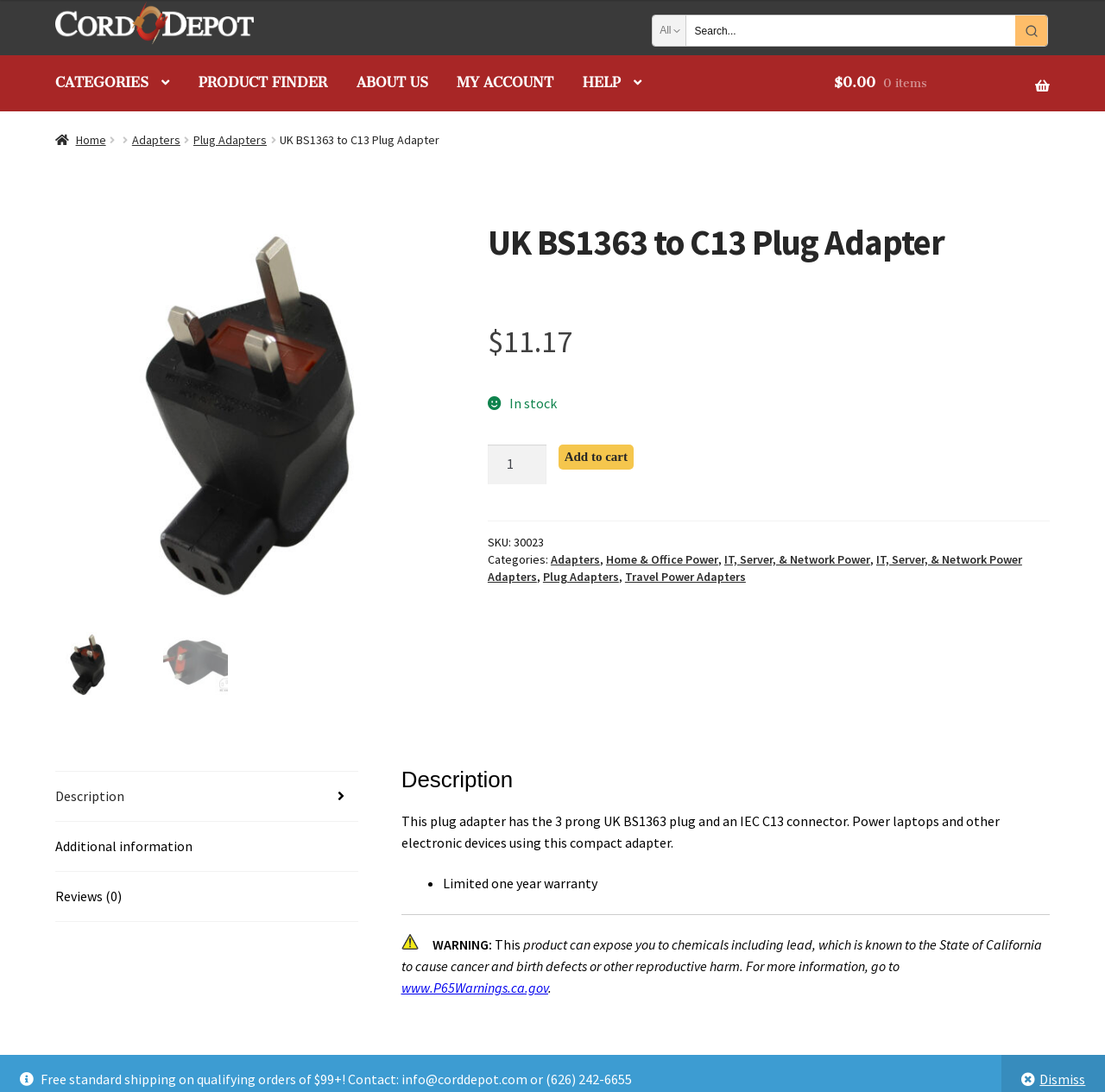Can you extract the headline from the webpage for me?

UK BS1363 to C13 Plug Adapter